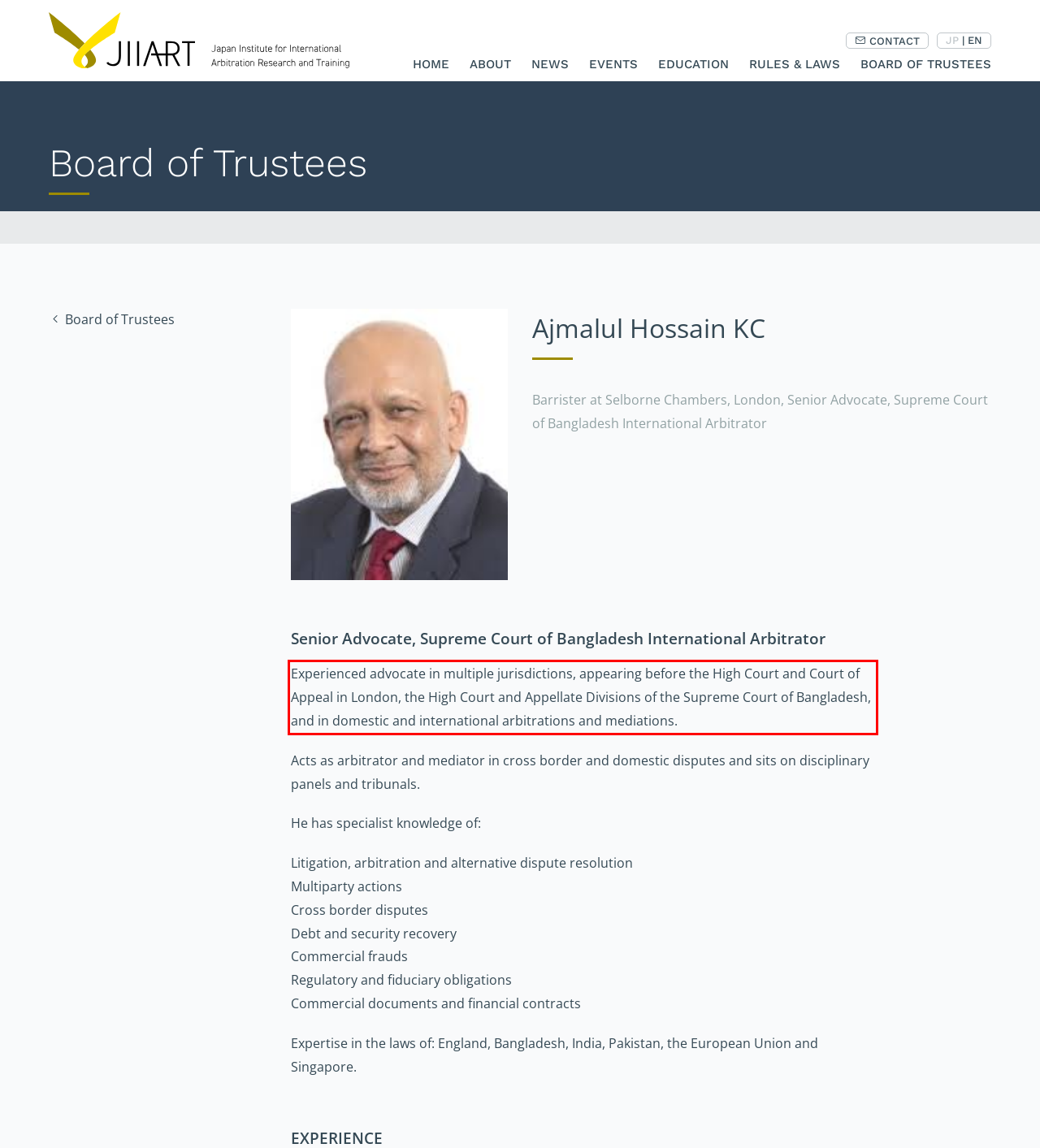You have a screenshot of a webpage, and there is a red bounding box around a UI element. Utilize OCR to extract the text within this red bounding box.

Experienced advocate in multiple jurisdictions, appearing before the High Court and Court of Appeal in London, the High Court and Appellate Divisions of the Supreme Court of Bangladesh, and in domestic and international arbitrations and mediations.